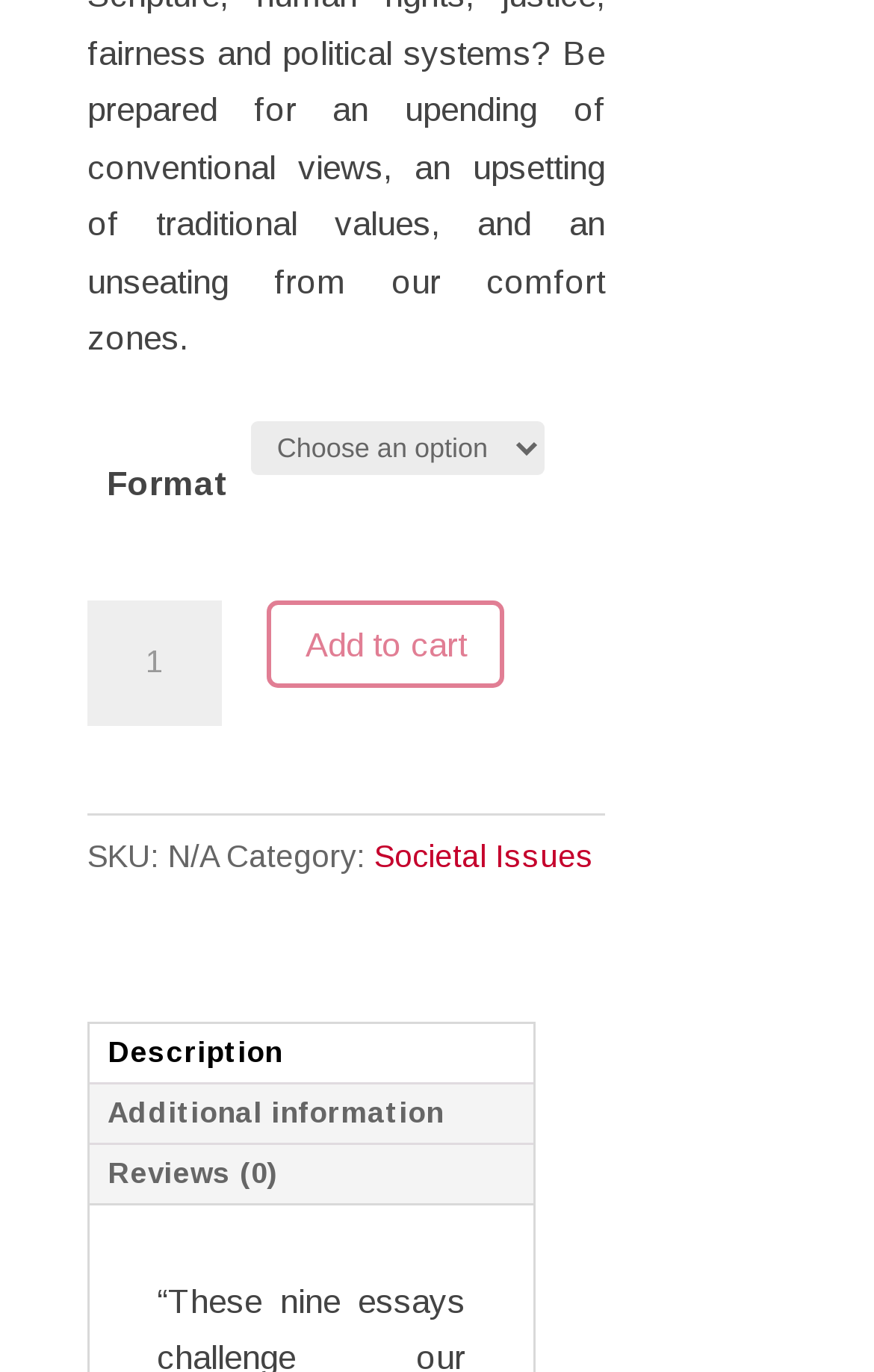How many reviews are there for the product?
Based on the image, answer the question with as much detail as possible.

The number of reviews can be found in the tab element with the text 'Reviews (0)'.